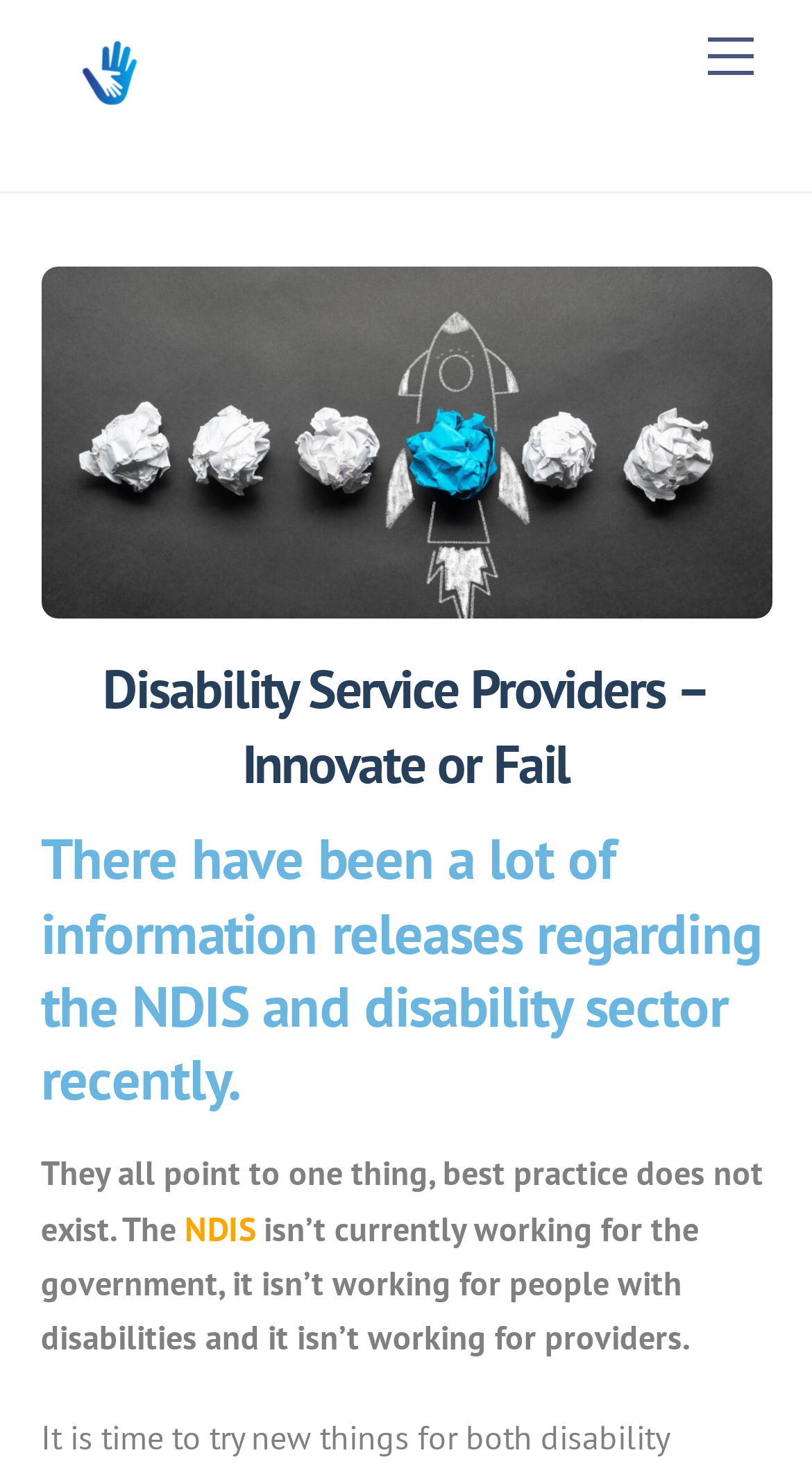Using the description: "NDIS", determine the UI element's bounding box coordinates. Ensure the coordinates are in the format of four float numbers between 0 and 1, i.e., [left, top, right, bottom].

[0.227, 0.821, 0.314, 0.849]